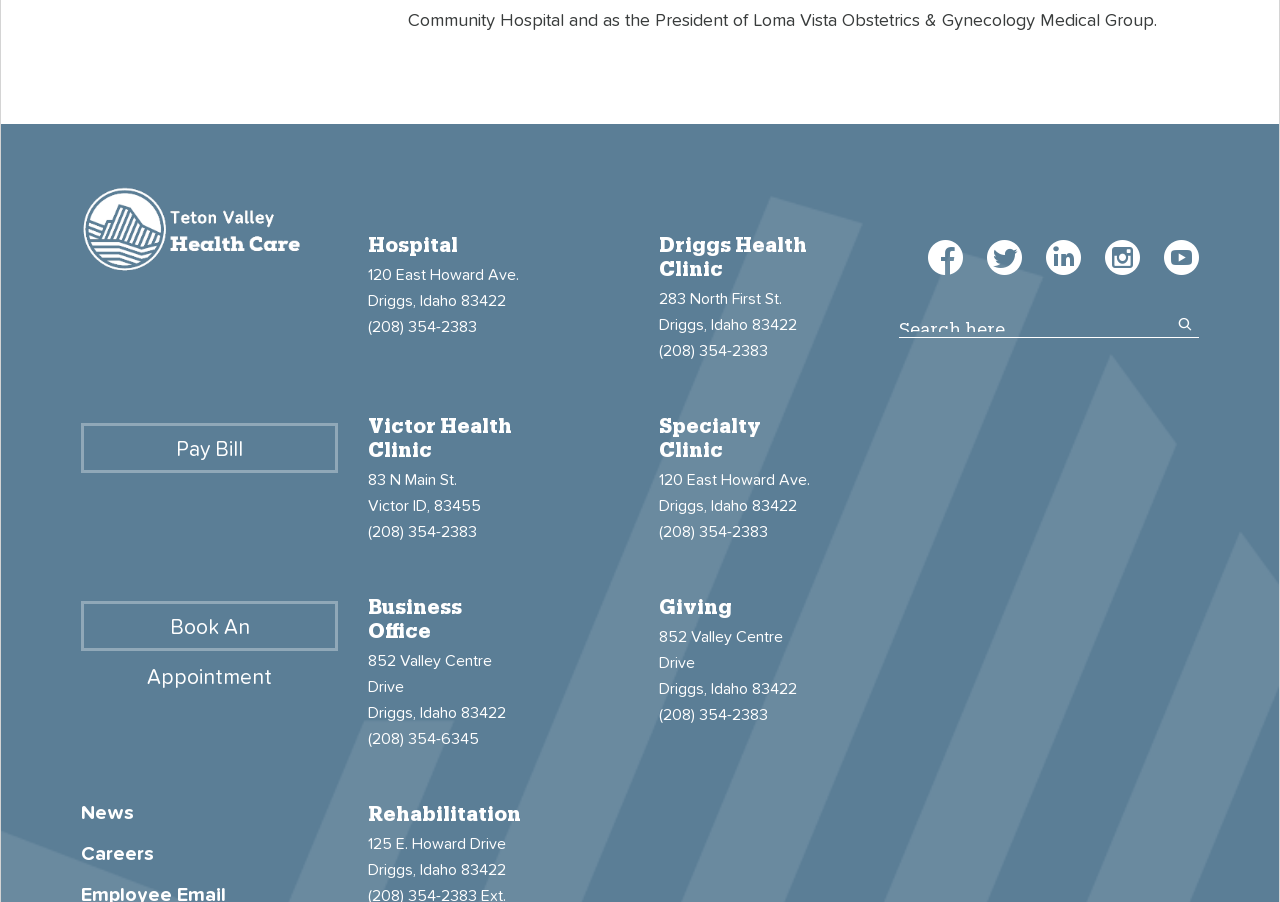How many social media links are available?
Refer to the image and respond with a one-word or short-phrase answer.

5